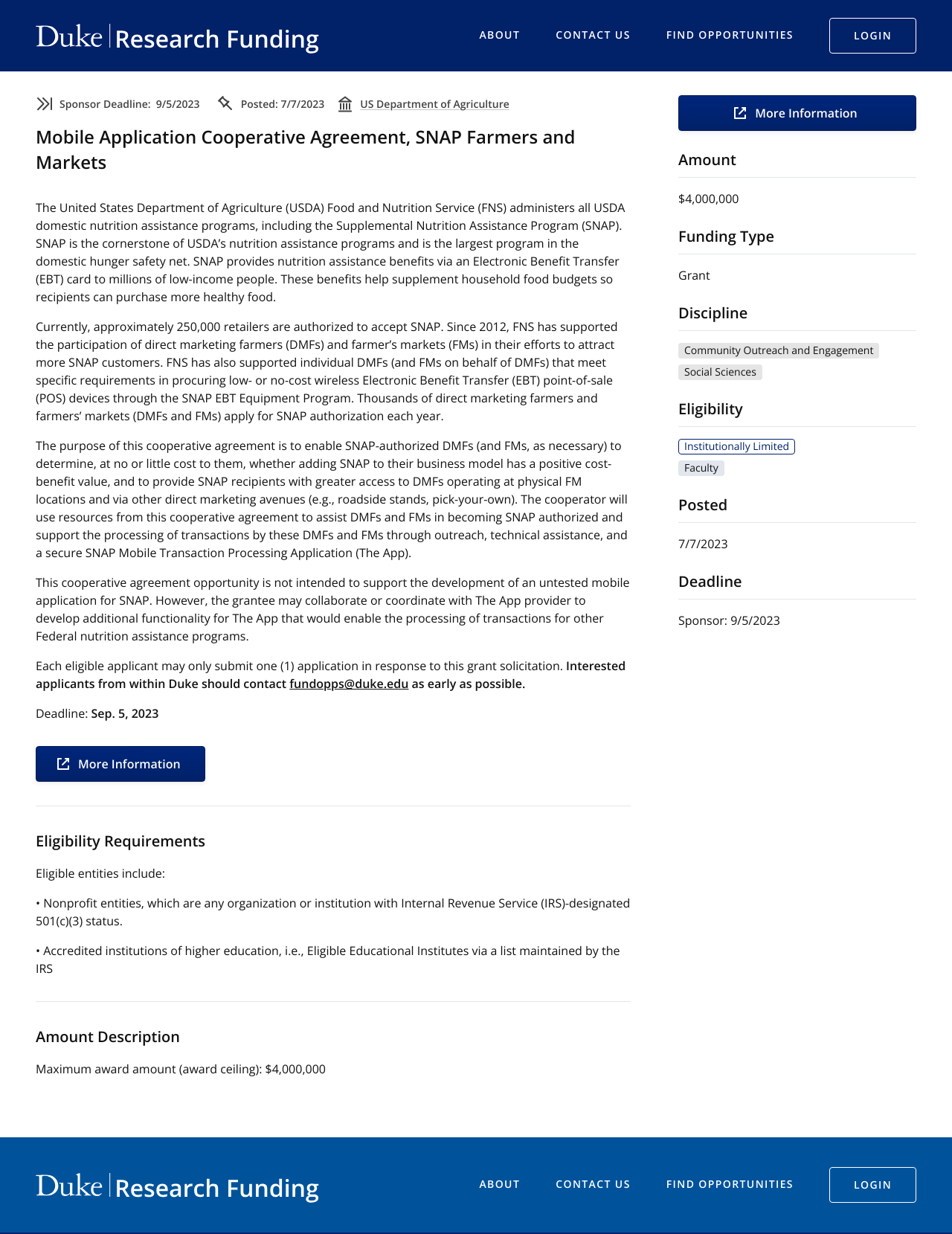Please extract the primary headline from the webpage.

Mobile Application Cooperative Agreement, SNAP Farmers and Markets